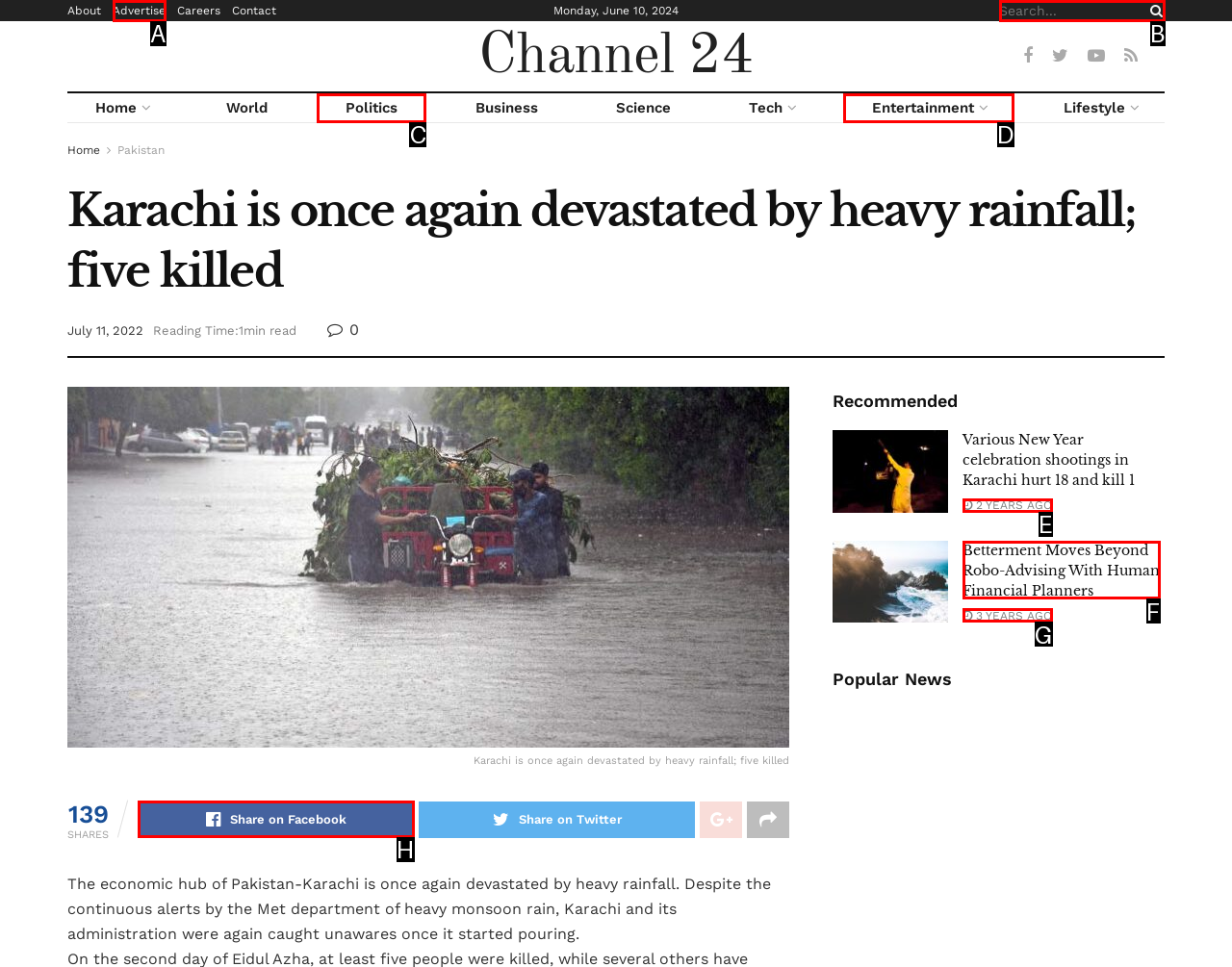Indicate the UI element to click to perform the task: Share on Facebook. Reply with the letter corresponding to the chosen element.

H